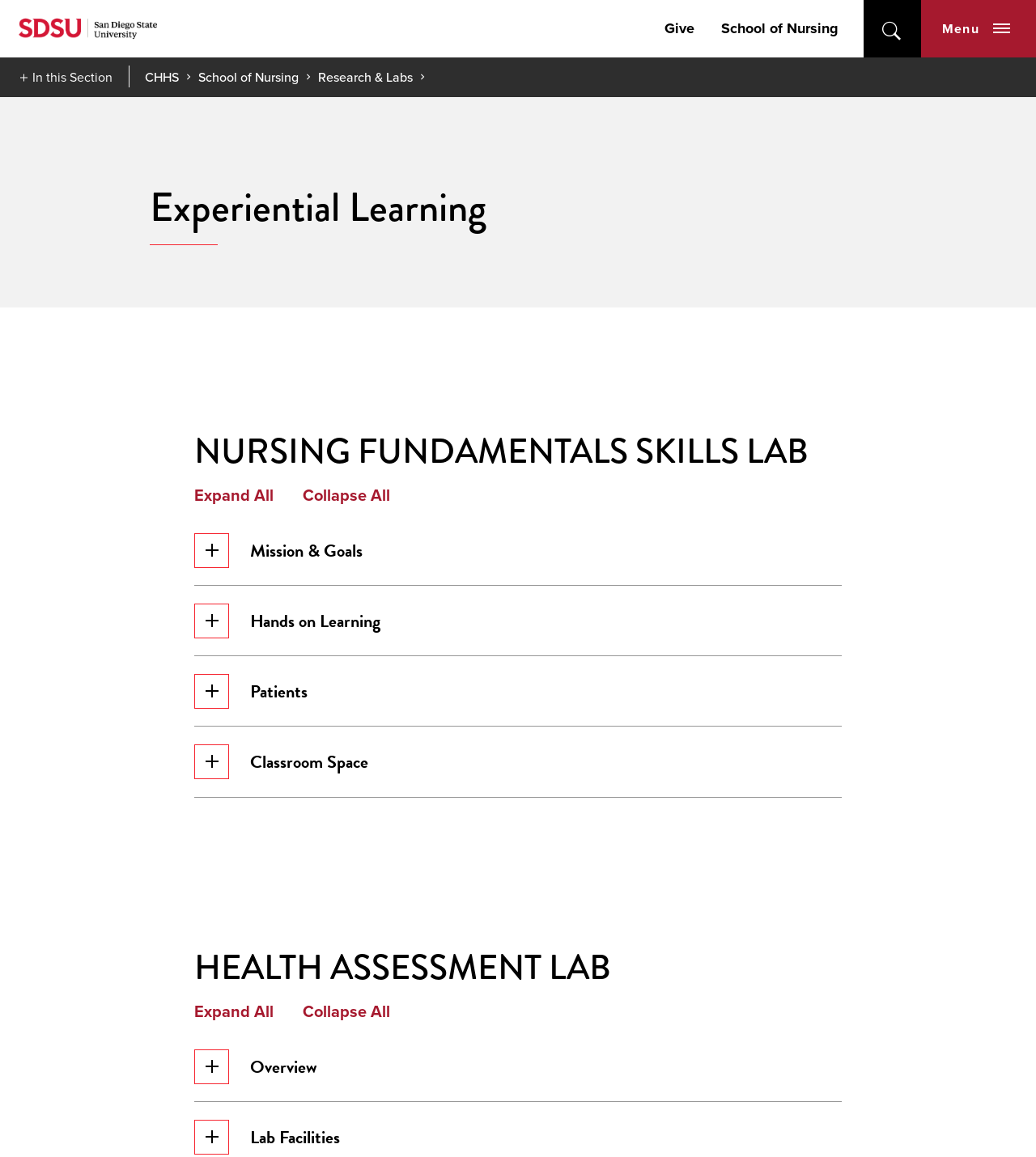Specify the bounding box coordinates of the area that needs to be clicked to achieve the following instruction: "Expand all in NURSING FUNDAMENTALS SKILLS LAB".

[0.188, 0.42, 0.264, 0.436]